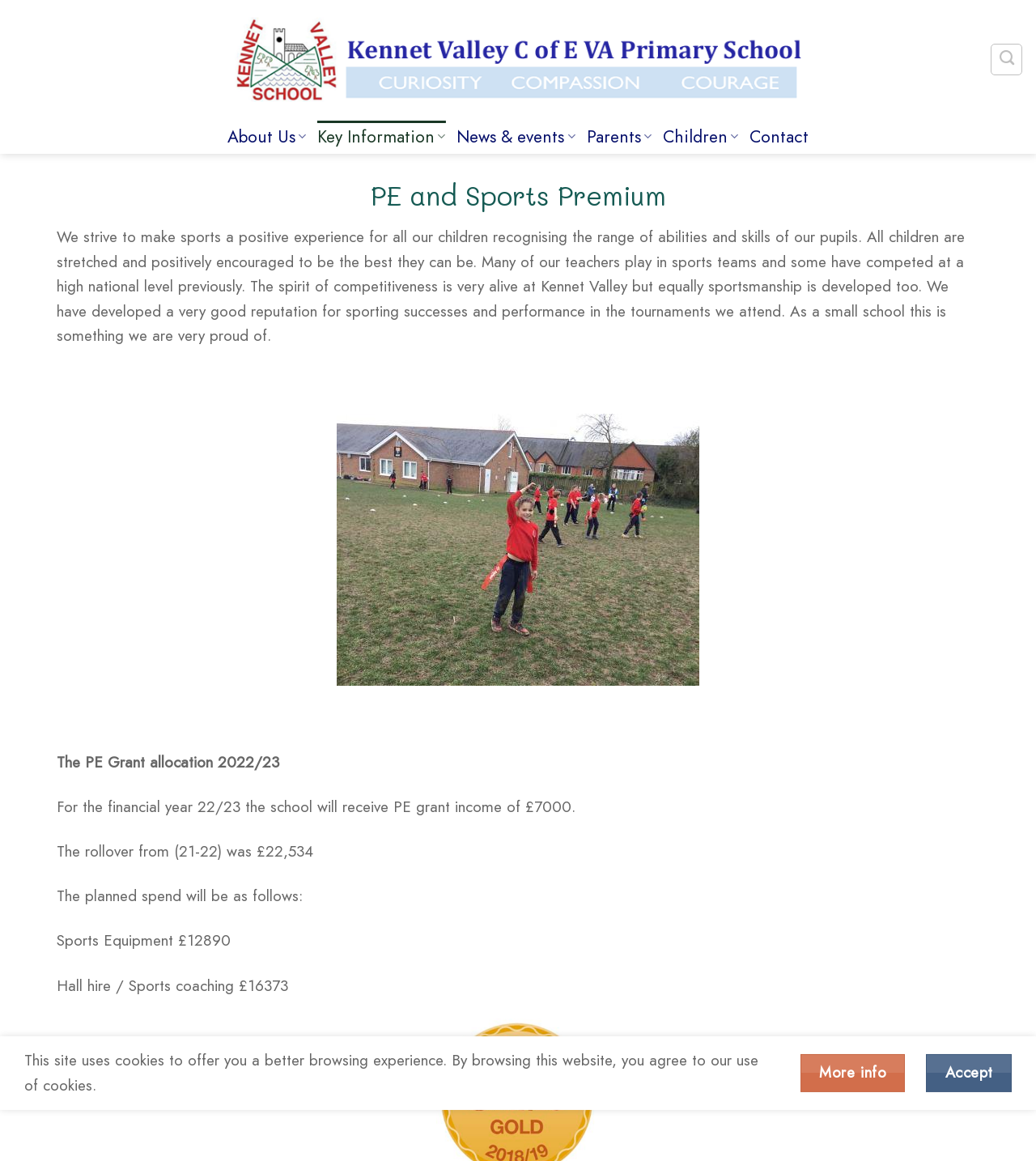Provide a brief response in the form of a single word or phrase:
How much is the PE grant income for 22/23?

£7000